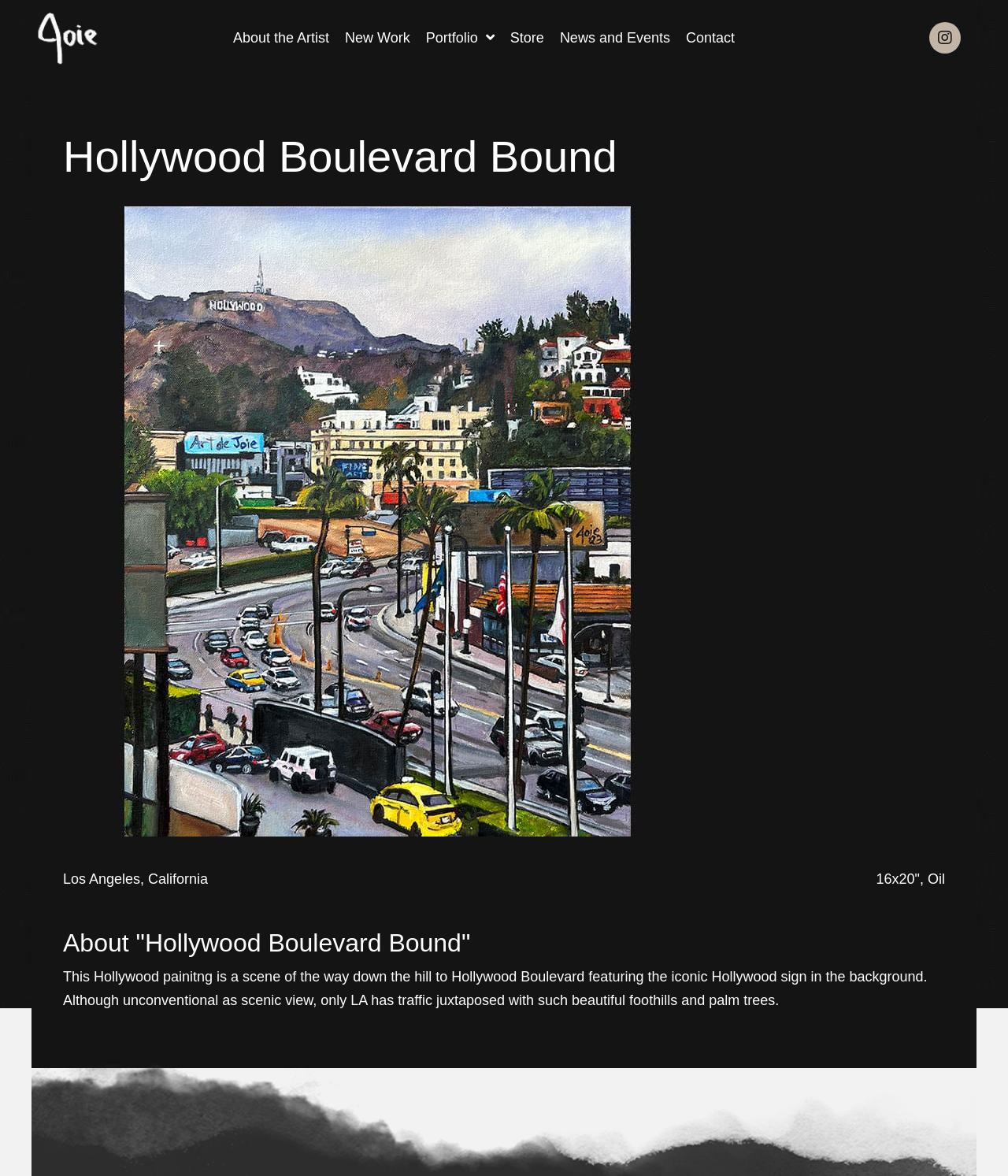Look at the image and write a detailed answer to the question: 
What type of trees are depicted in the oil painting?

The type of trees depicted in the oil painting can be found in the description of the painting, where it says 'beautiful foothills and palm trees'.